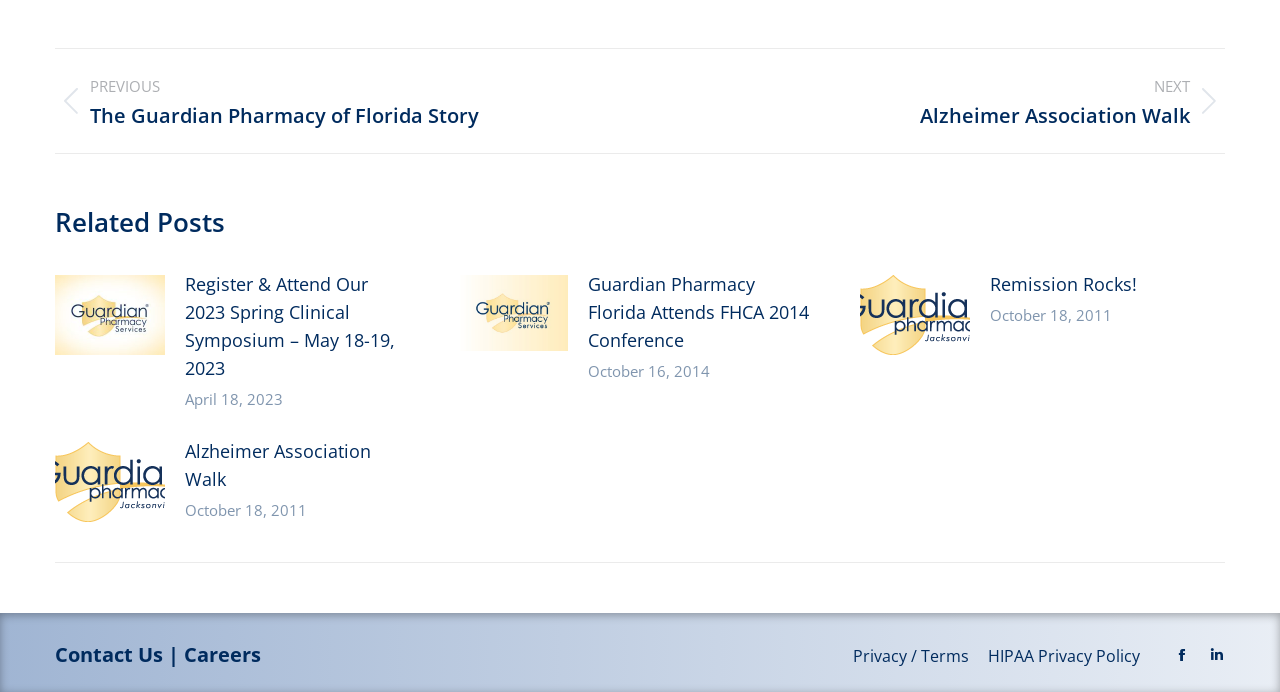Find and provide the bounding box coordinates for the UI element described with: "aria-label="Post image"".

[0.672, 0.398, 0.758, 0.513]